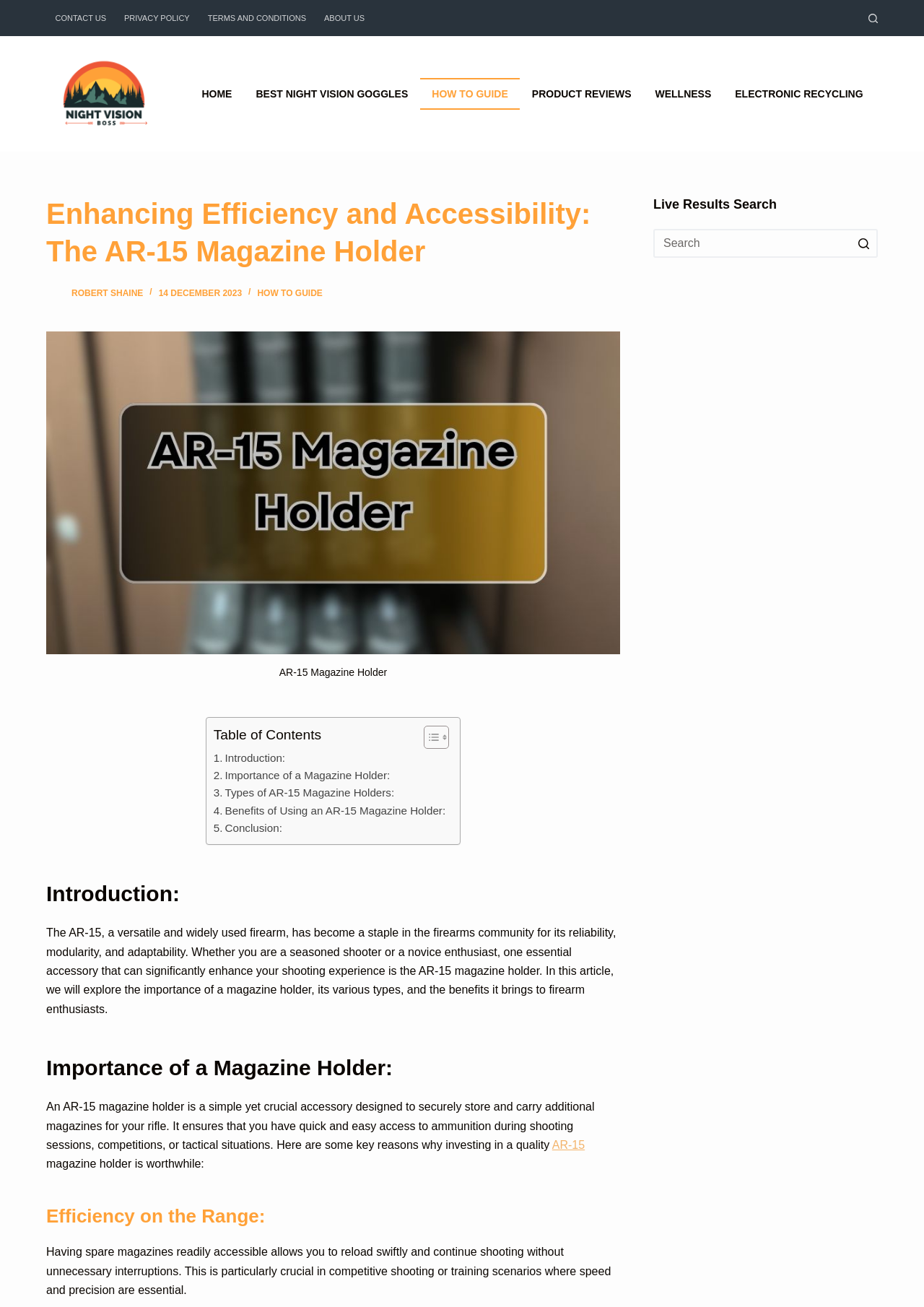How many menu items are in the header menu?
Using the visual information, respond with a single word or phrase.

8